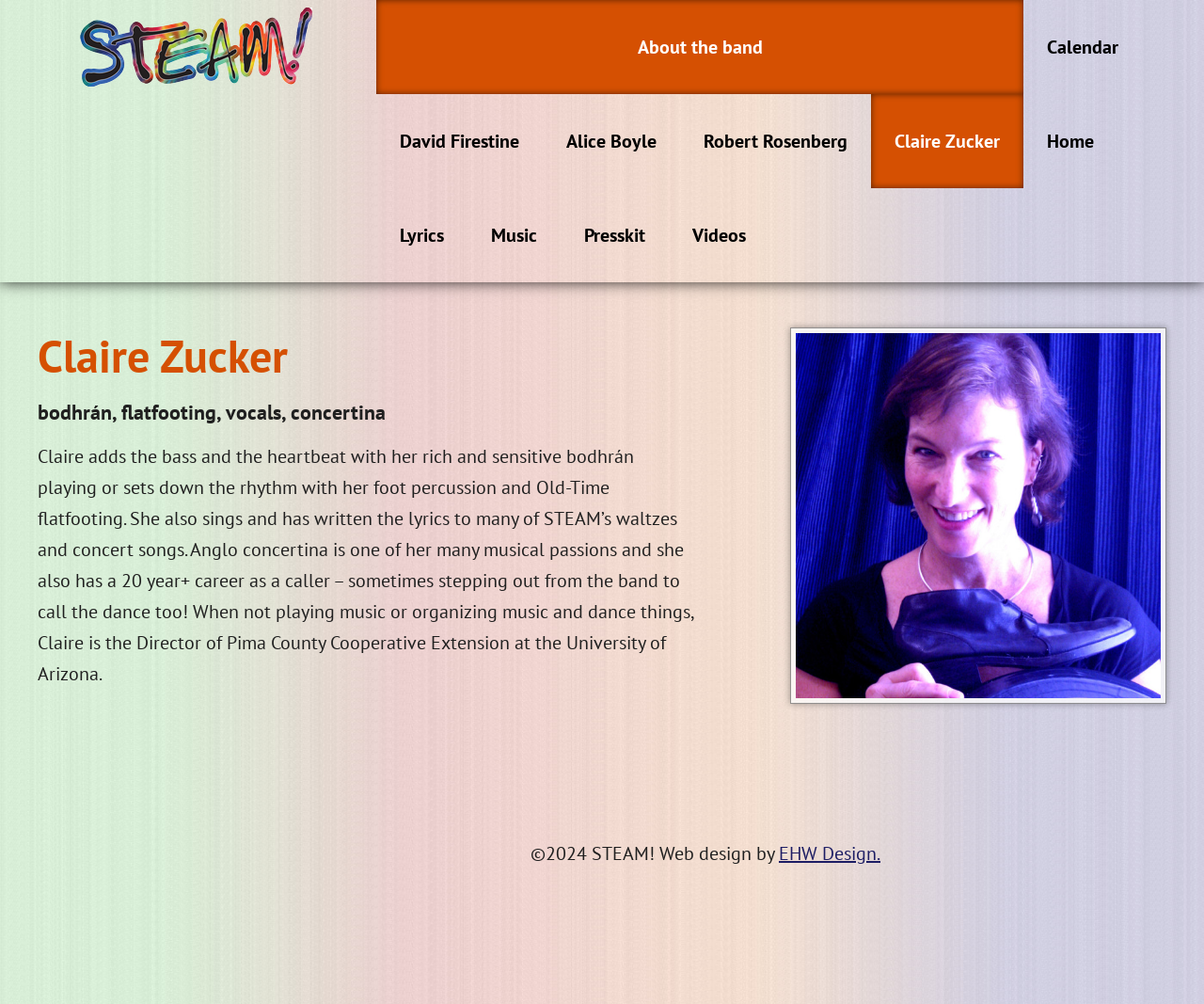Point out the bounding box coordinates of the section to click in order to follow this instruction: "check the calendar".

[0.85, 0.0, 0.948, 0.094]